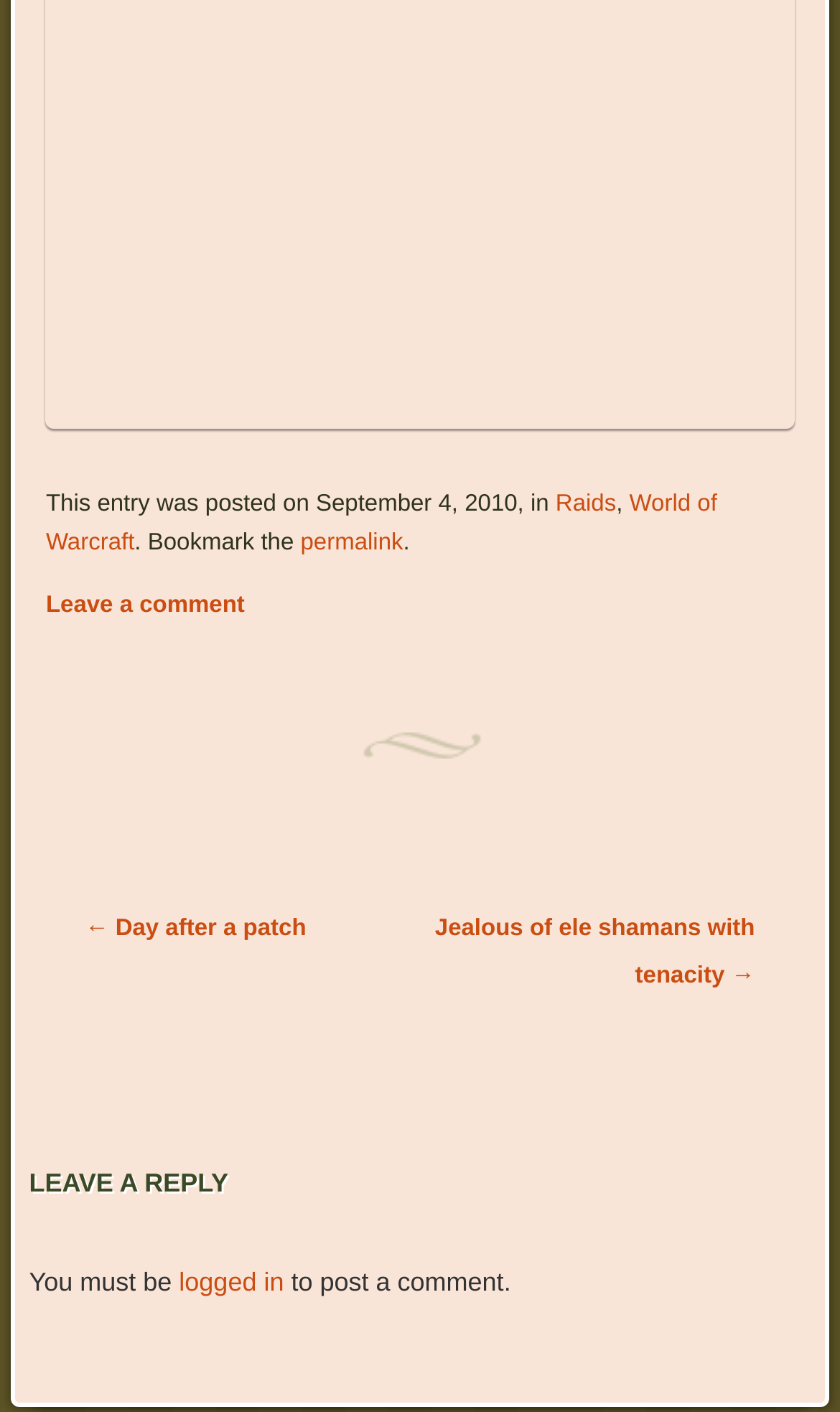How many links are in the footer section?
From the image, respond with a single word or phrase.

4